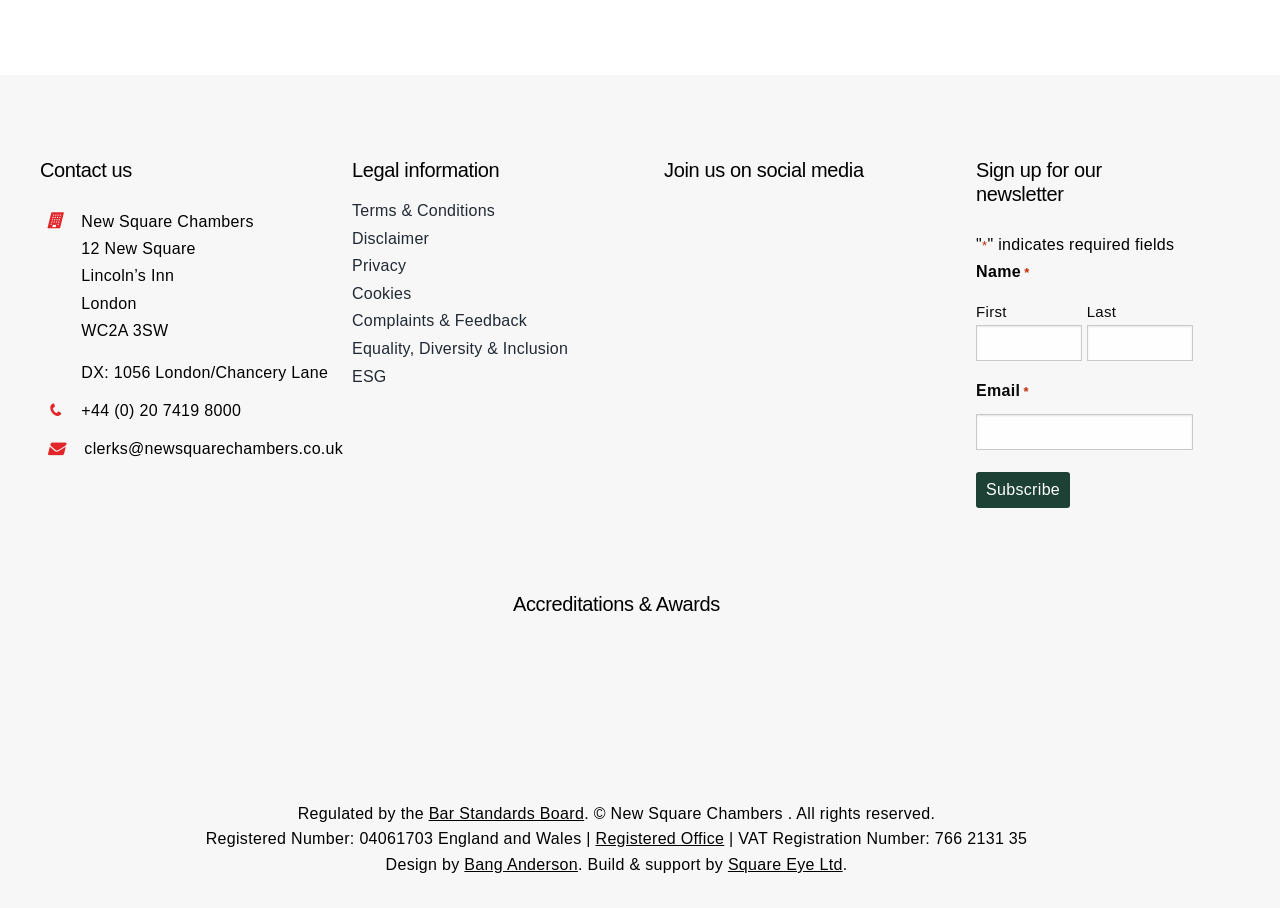Use one word or a short phrase to answer the question provided: 
What is the address of New Square Chambers?

12 New Square, Lincoln’s Inn, London WC2A 3SW